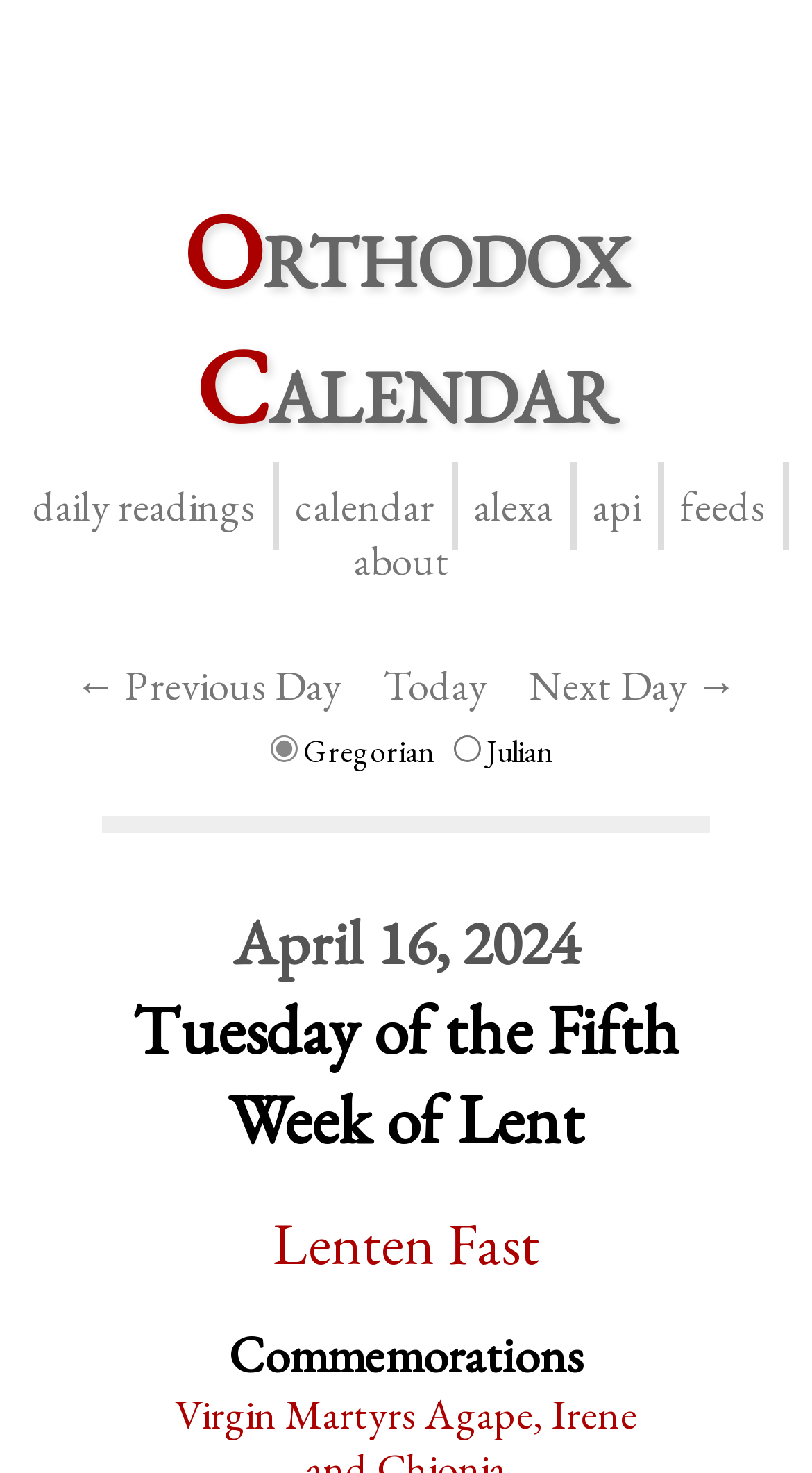Answer the question using only a single word or phrase: 
What is the purpose of the '← Previous Day' and 'Next Day →' links?

Navigate to previous/next day